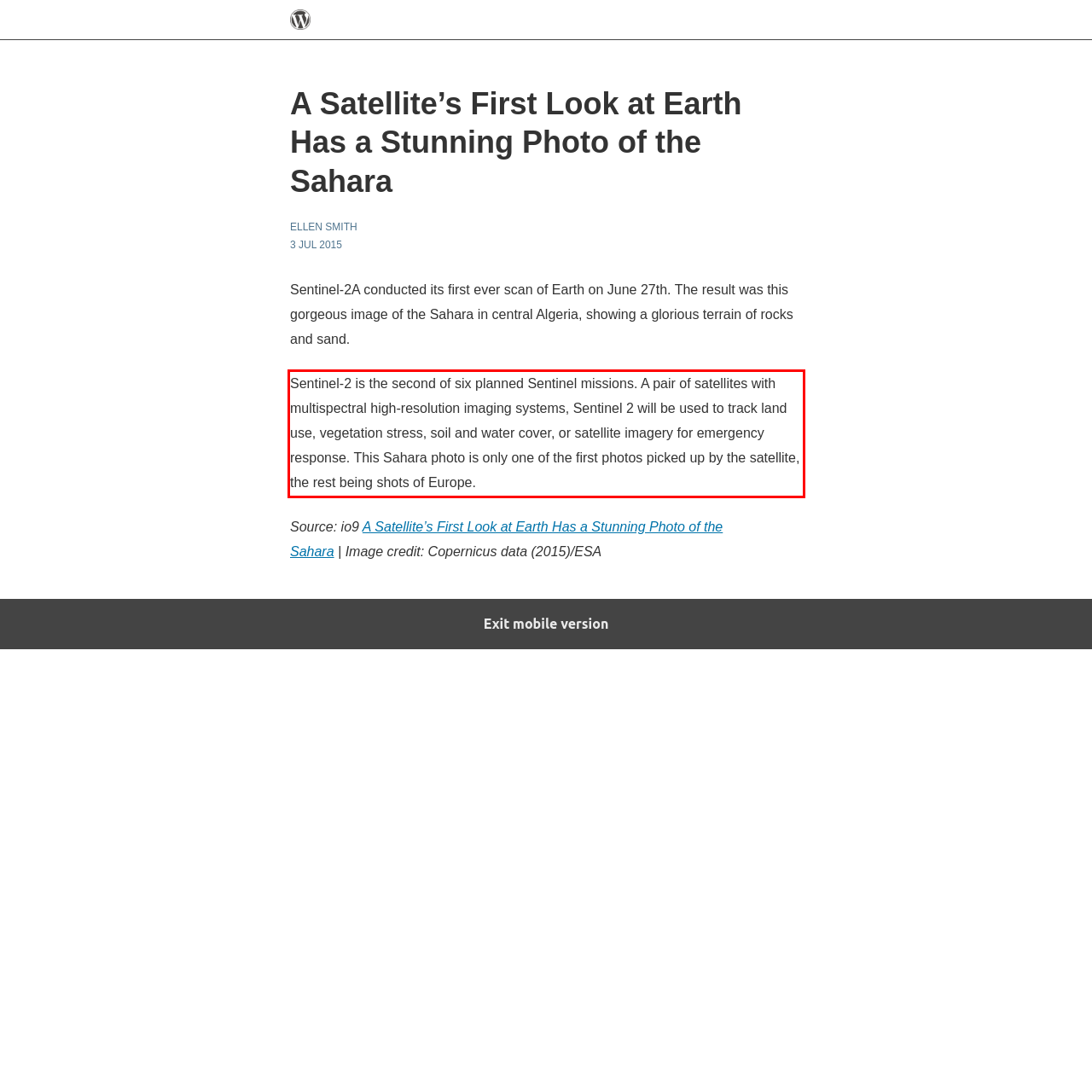You are looking at a screenshot of a webpage with a red rectangle bounding box. Use OCR to identify and extract the text content found inside this red bounding box.

Sentinel-2 is the second of six planned Sentinel missions. A pair of satellites with multispectral high-resolution imaging systems, Sentinel 2 will be used to track land use, vegetation stress, soil and water cover, or satellite imagery for emergency response. This Sahara photo is only one of the first photos picked up by the satellite, the rest being shots of Europe.